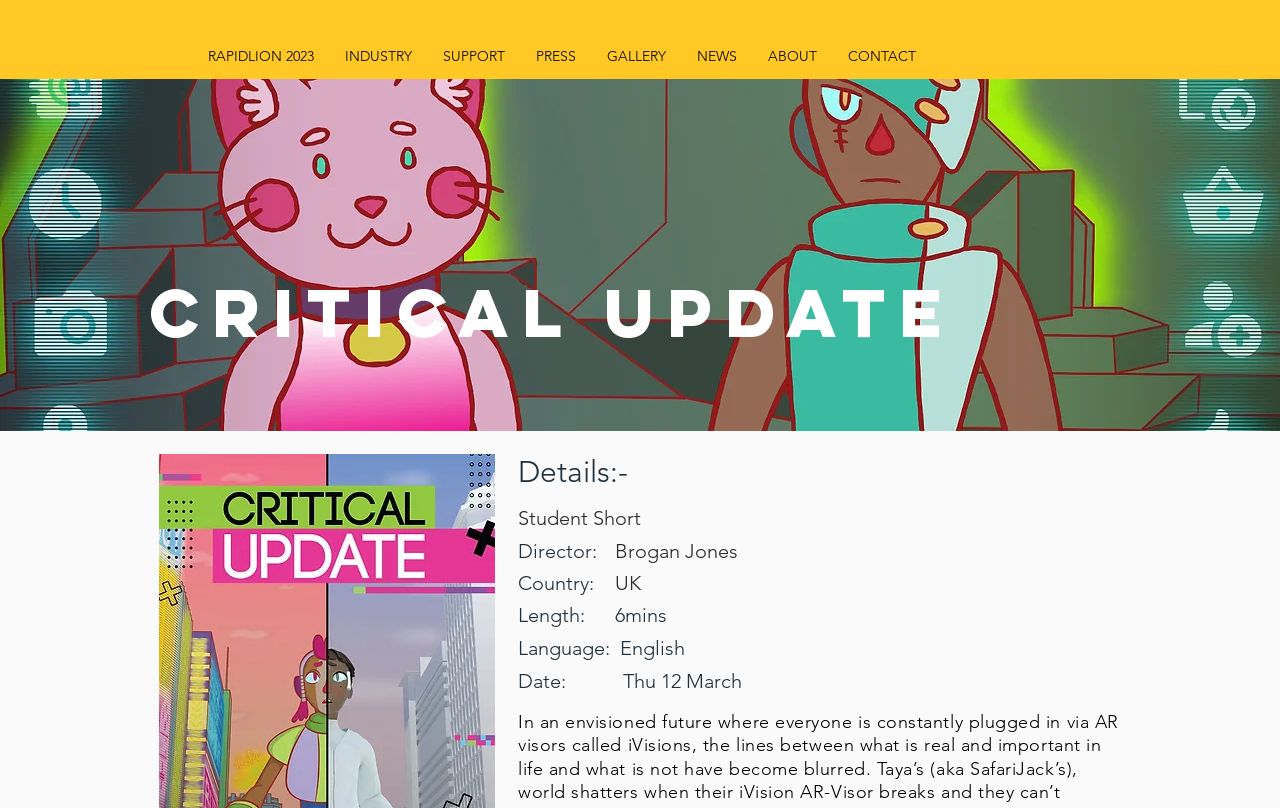Explain the contents of the webpage comprehensively.

The webpage is titled "Critical Update" and has a navigation menu at the top with 7 links: "RAPIDLION 2023", "INDUSTRY", "SUPPORT", "PRESS", "GALLERY", "NEWS", and "ABOUT" followed by "CONTACT" at the far right. 

Below the navigation menu, there is a prominent heading "Critical Update" that spans across most of the page width. 

Underneath the heading, there is a section with several headings and static text elements. The section starts with a heading "Details:-" followed by a heading "Student Short" and then "Brogan Jones" which is aligned to the right of "Director:". 

Below these headings, there are three lines of static text, each with a label and a value. The first line has "Length:" as the label and "6mins" as the value. The second line has "Language:" as the label and "English" as the value. The third line has "Date:" as the label and "Thu 12 March" as the value.